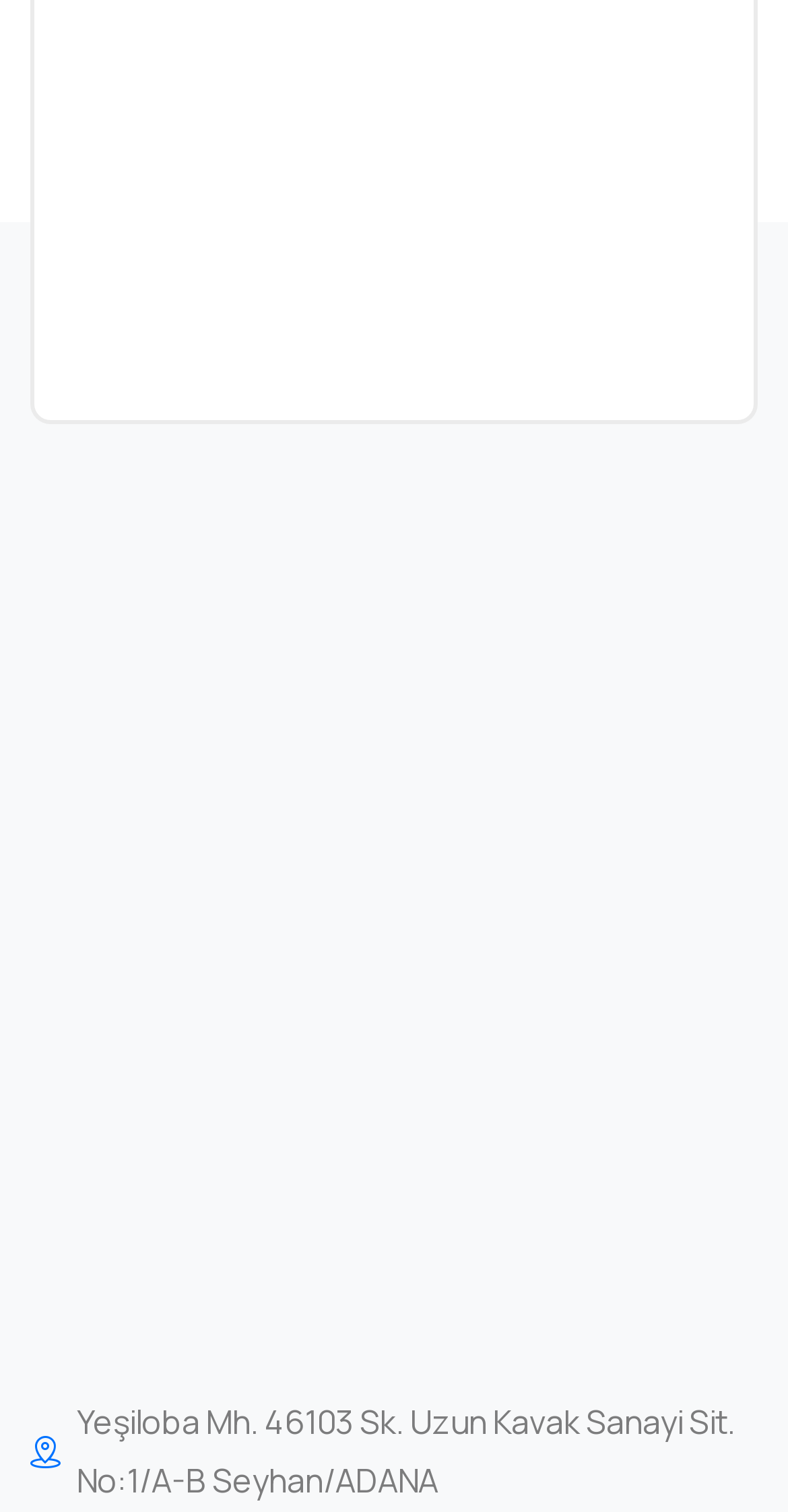What is the position of the 'Gallery' link?
Based on the image, give a one-word or short phrase answer.

bottom left